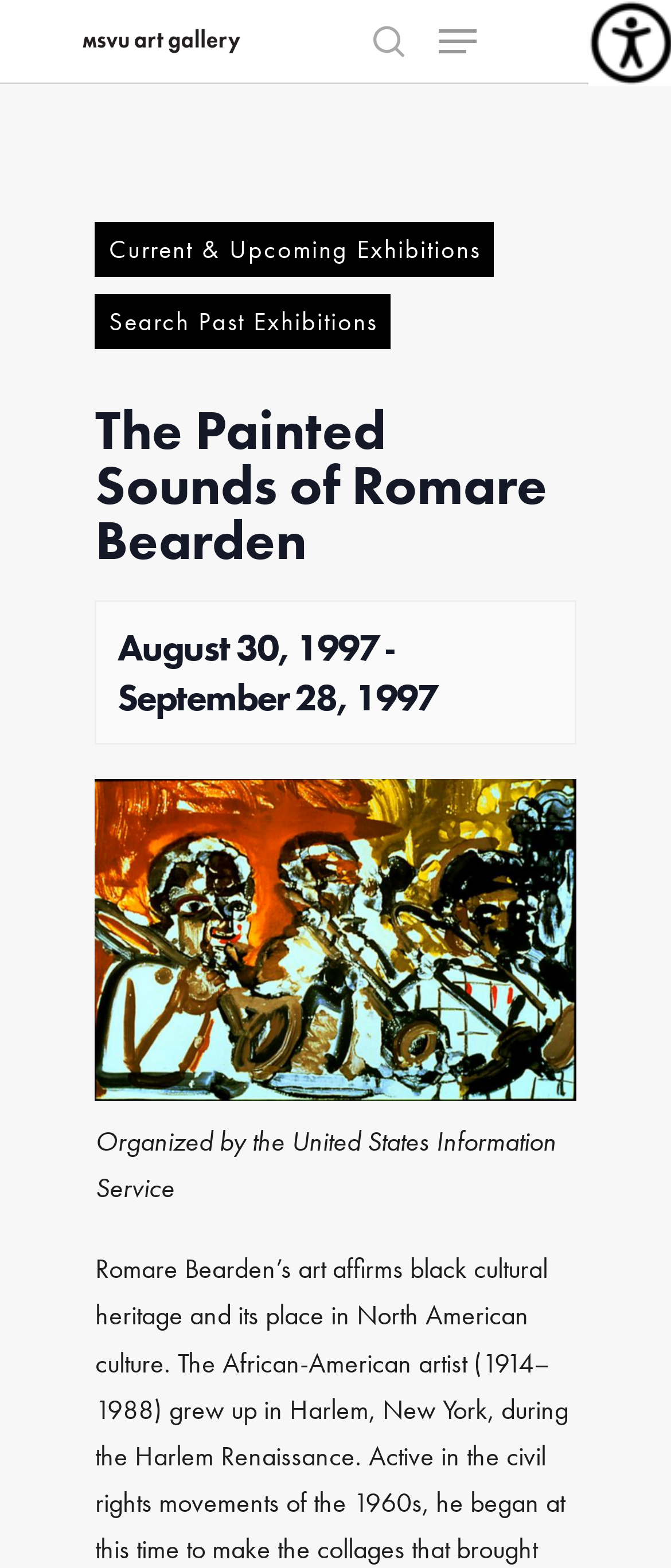What is the name of the art gallery?
Please provide a detailed answer to the question.

I found the answer by looking at the link element with the text 'MSVU Art Gallery' which is located at the top of the webpage, indicating that it is the name of the art gallery.